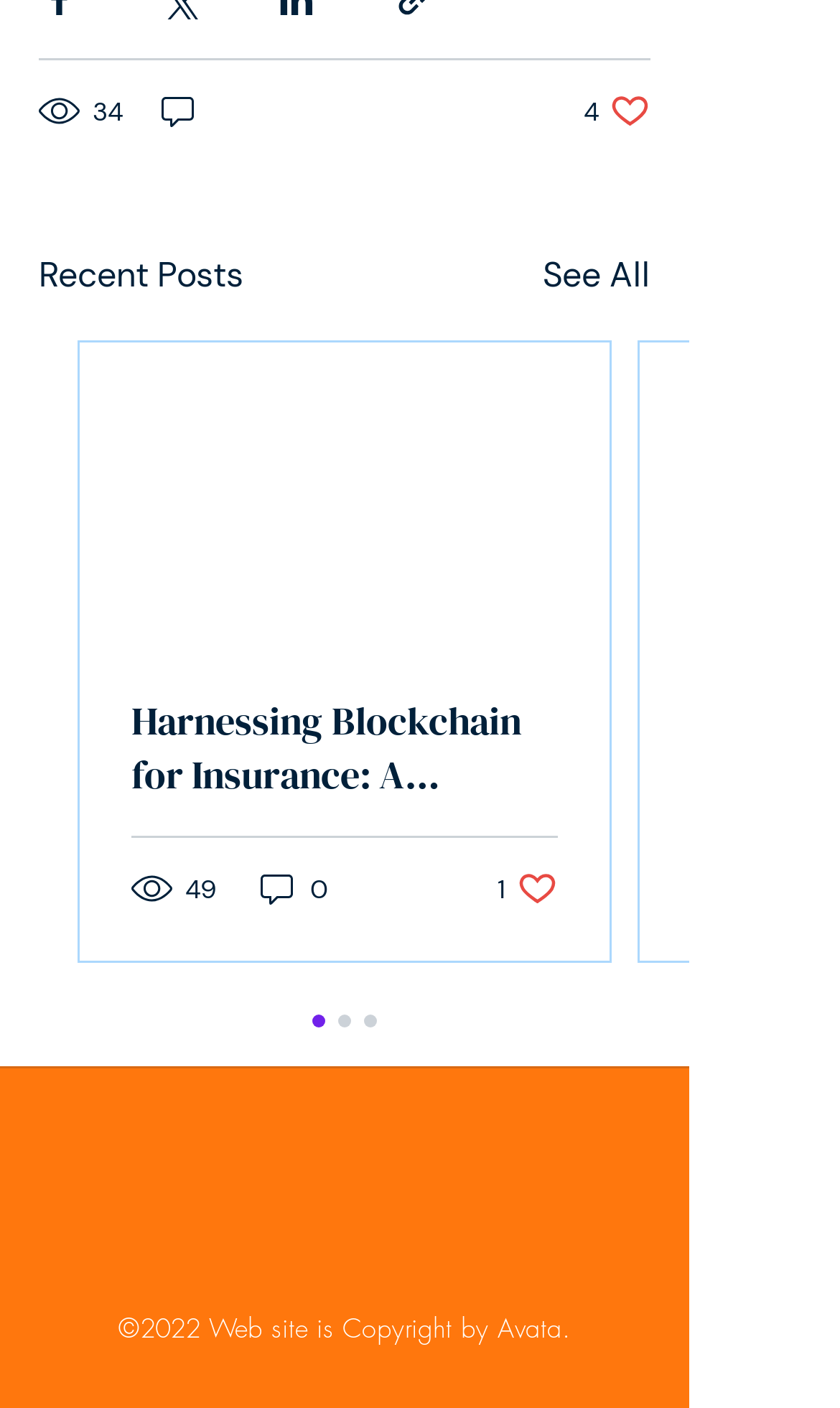Specify the bounding box coordinates for the region that must be clicked to perform the given instruction: "View recent posts".

[0.046, 0.178, 0.29, 0.215]